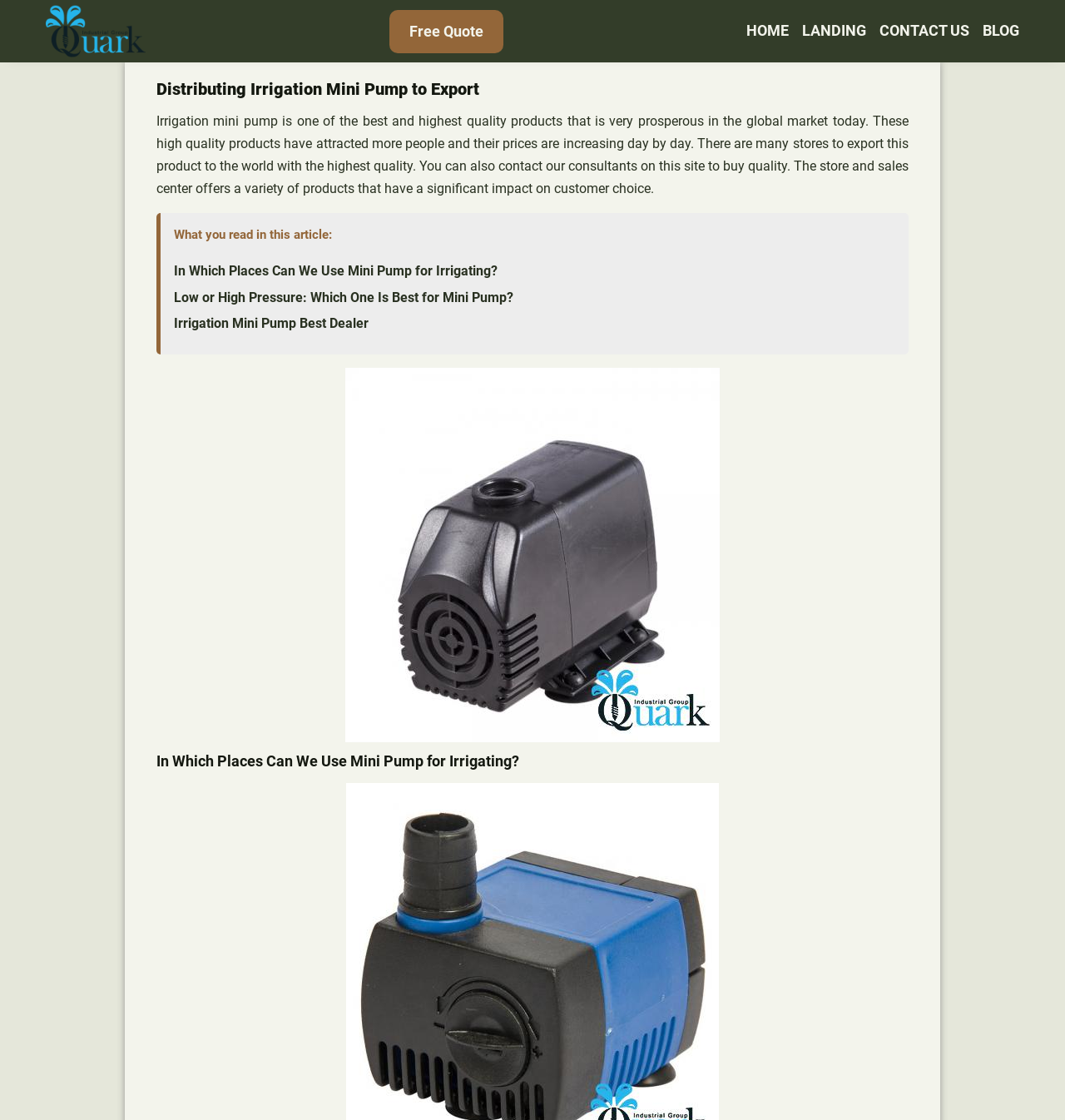Find the bounding box coordinates for the UI element whose description is: "Irrigation Mini Pump Best Dealer". The coordinates should be four float numbers between 0 and 1, in the format [left, top, right, bottom].

[0.163, 0.282, 0.346, 0.297]